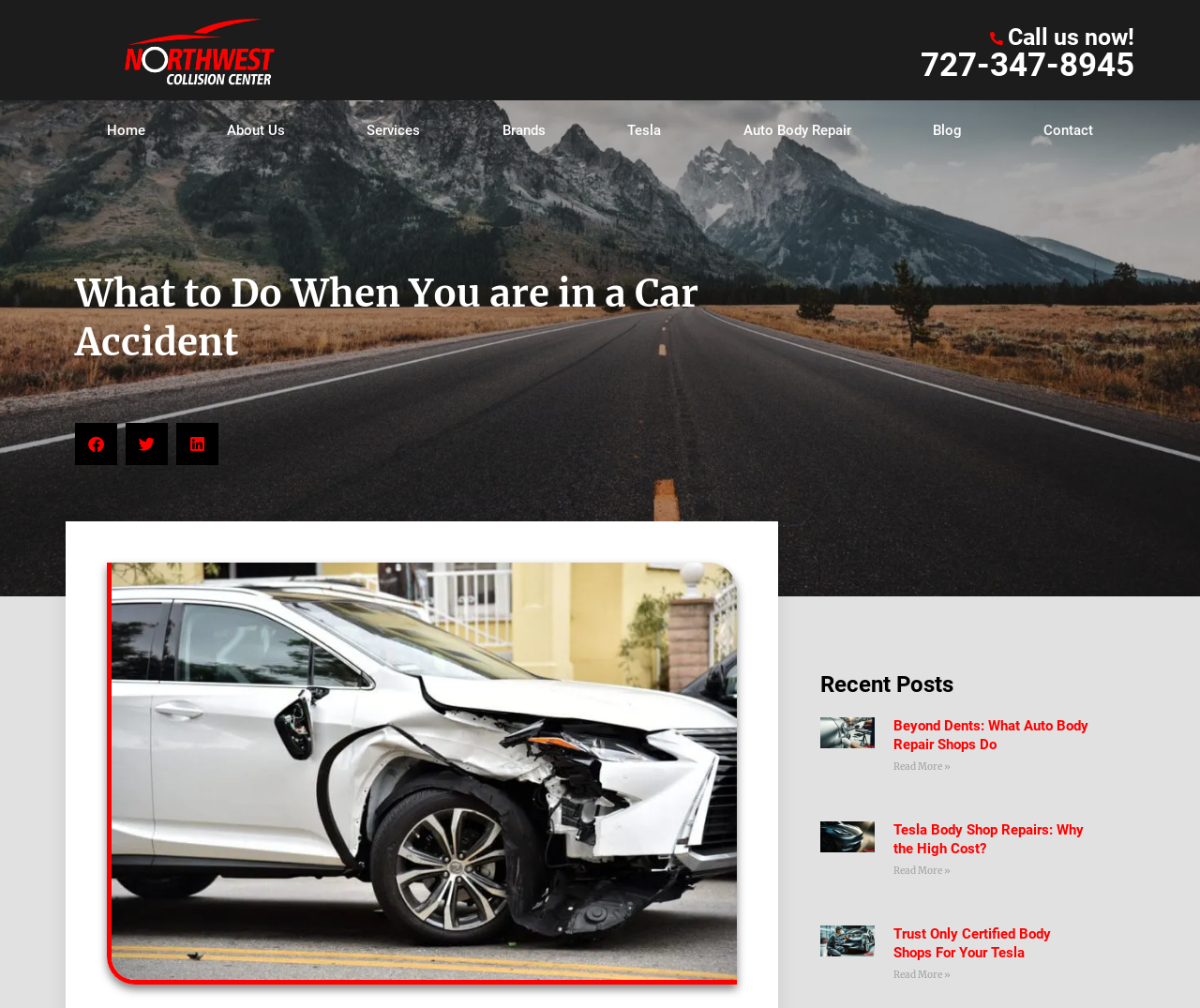Find and generate the main title of the webpage.

What to Do When You are in a Car Accident